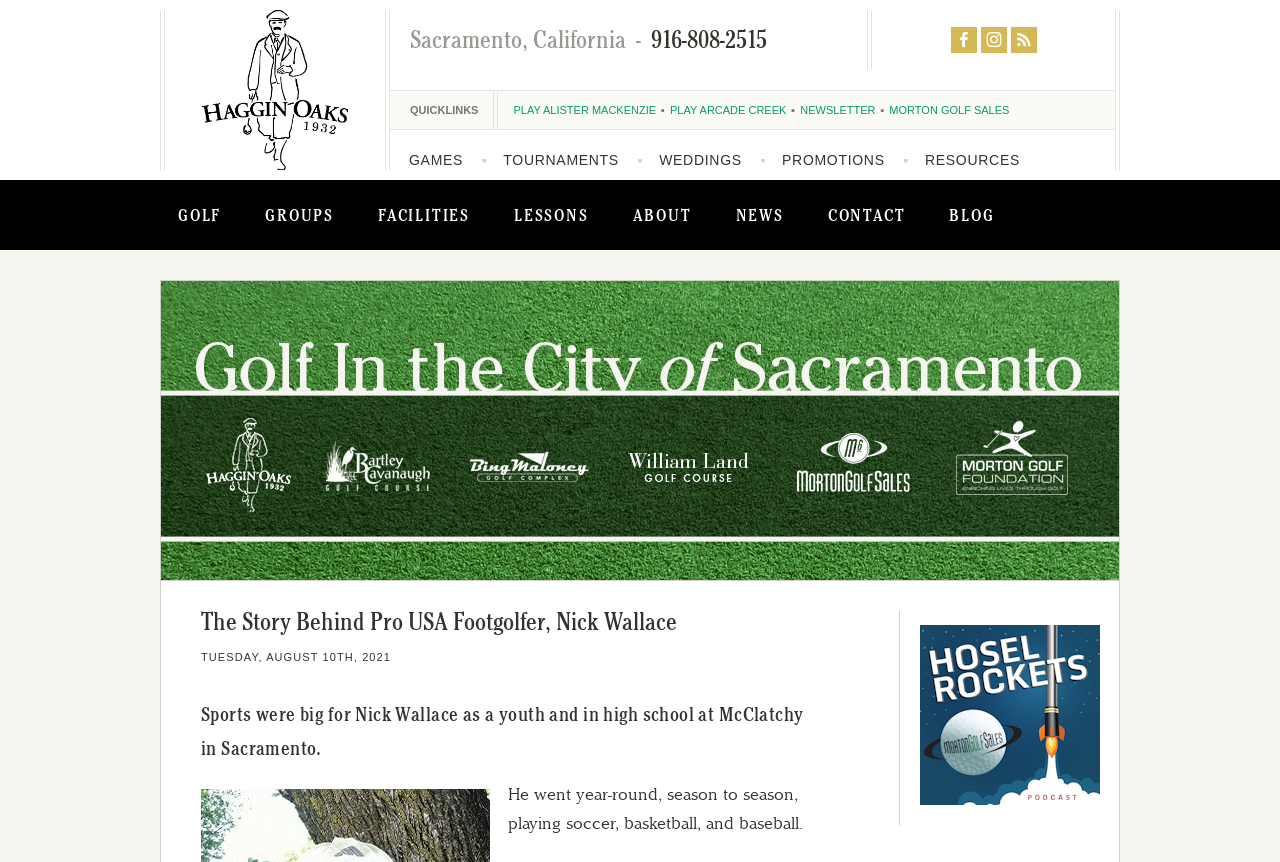What sports did Nick Wallace play?
Please respond to the question with as much detail as possible.

The text states that Nick Wallace played soccer, basketball, and baseball, which is mentioned in the sentence 'He went year-round, season to season, playing soccer, basketball, and baseball'.